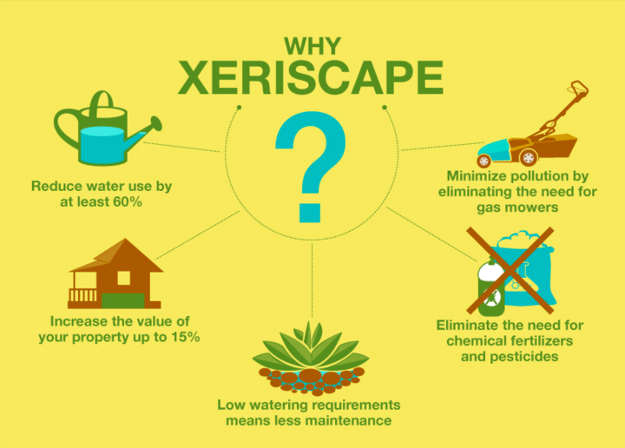Respond to the following question using a concise word or phrase: 
What type of equipment is eliminated?

gas-powered equipment